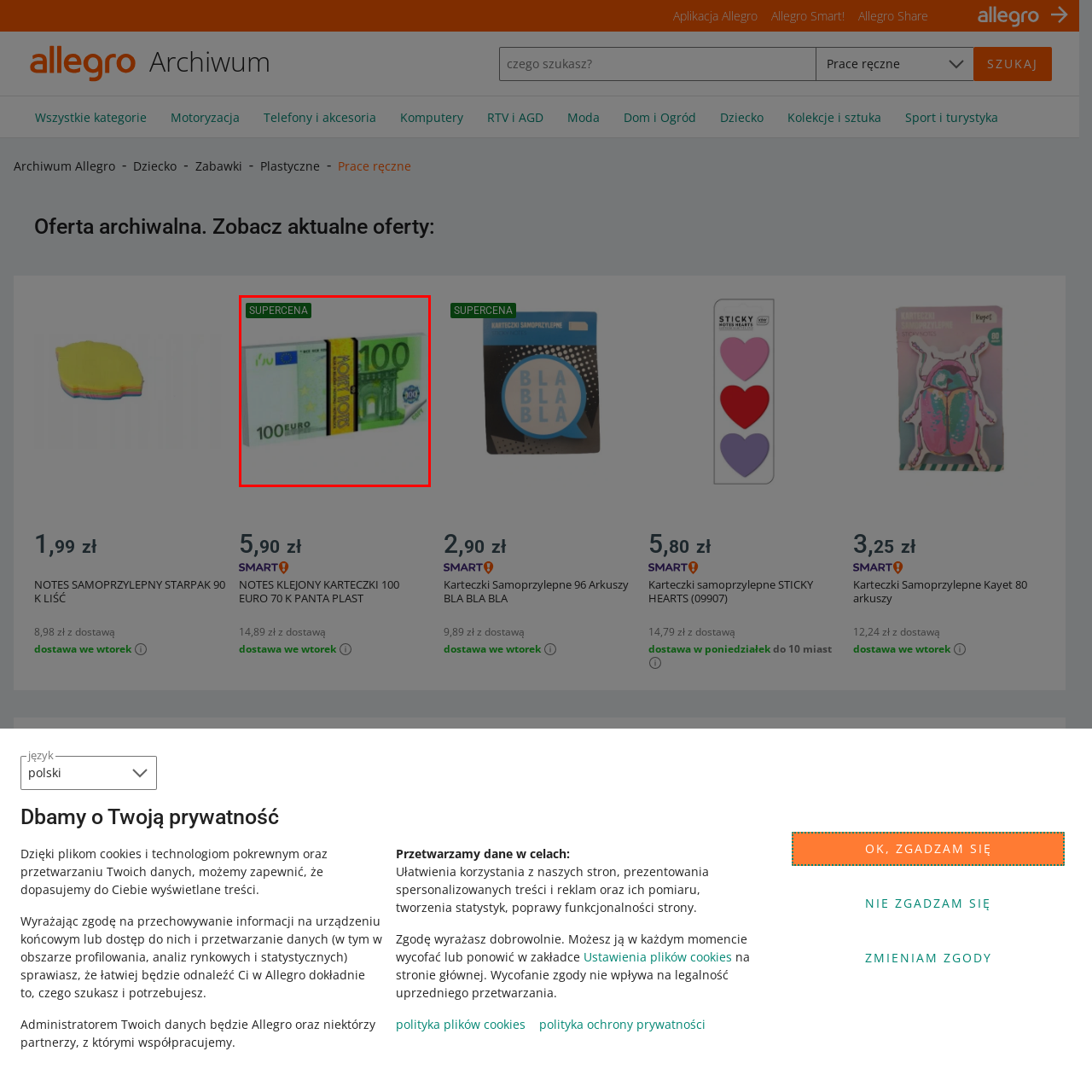What is the purpose of the green label?
Check the image inside the red boundary and answer the question using a single word or brief phrase.

To indicate a special offer